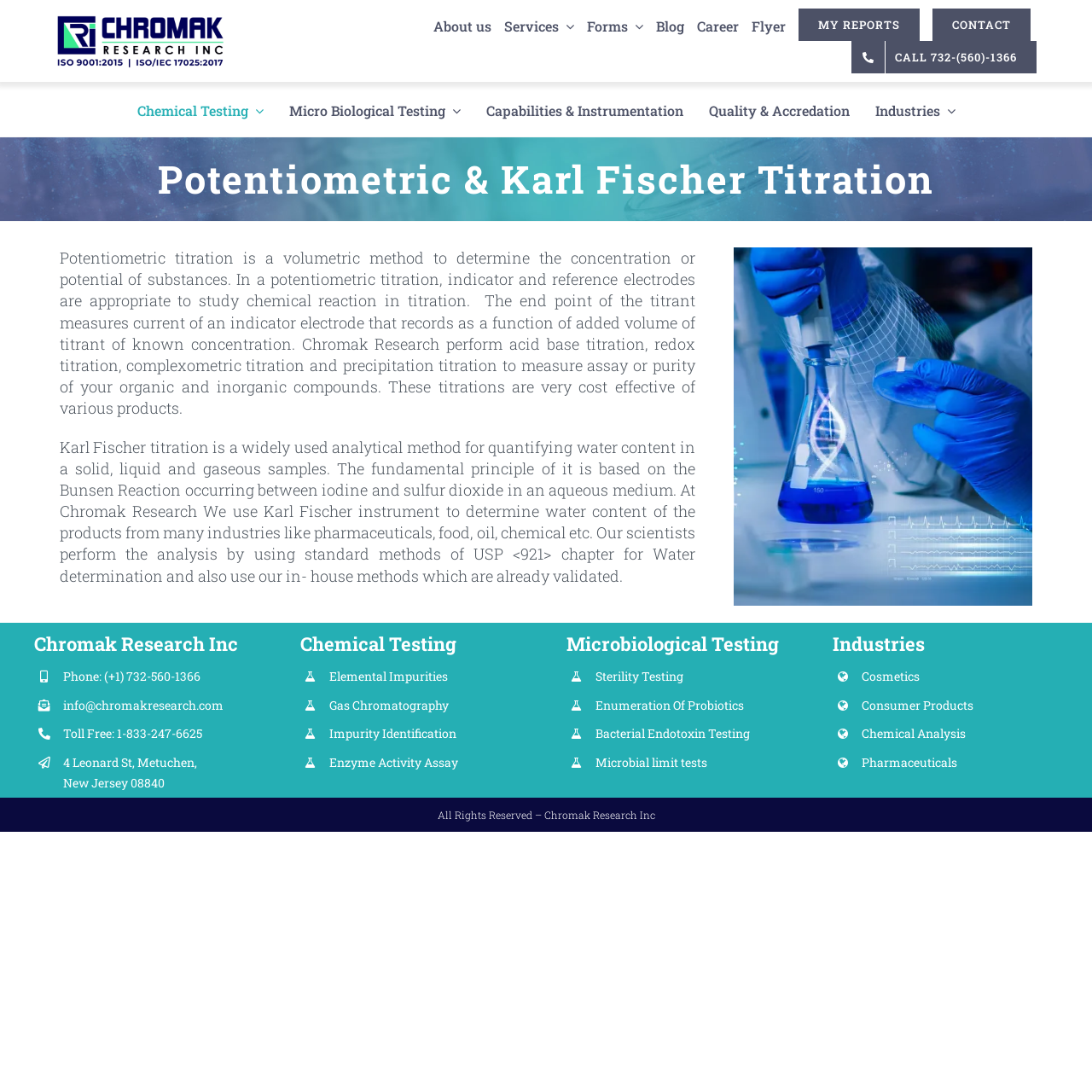Based on the element description Enumeration Of Probiotics, identify the bounding box of the UI element in the given webpage screenshot. The coordinates should be in the format (top-left x, top-left y, bottom-right x, bottom-right y) and must be between 0 and 1.

[0.545, 0.638, 0.681, 0.653]